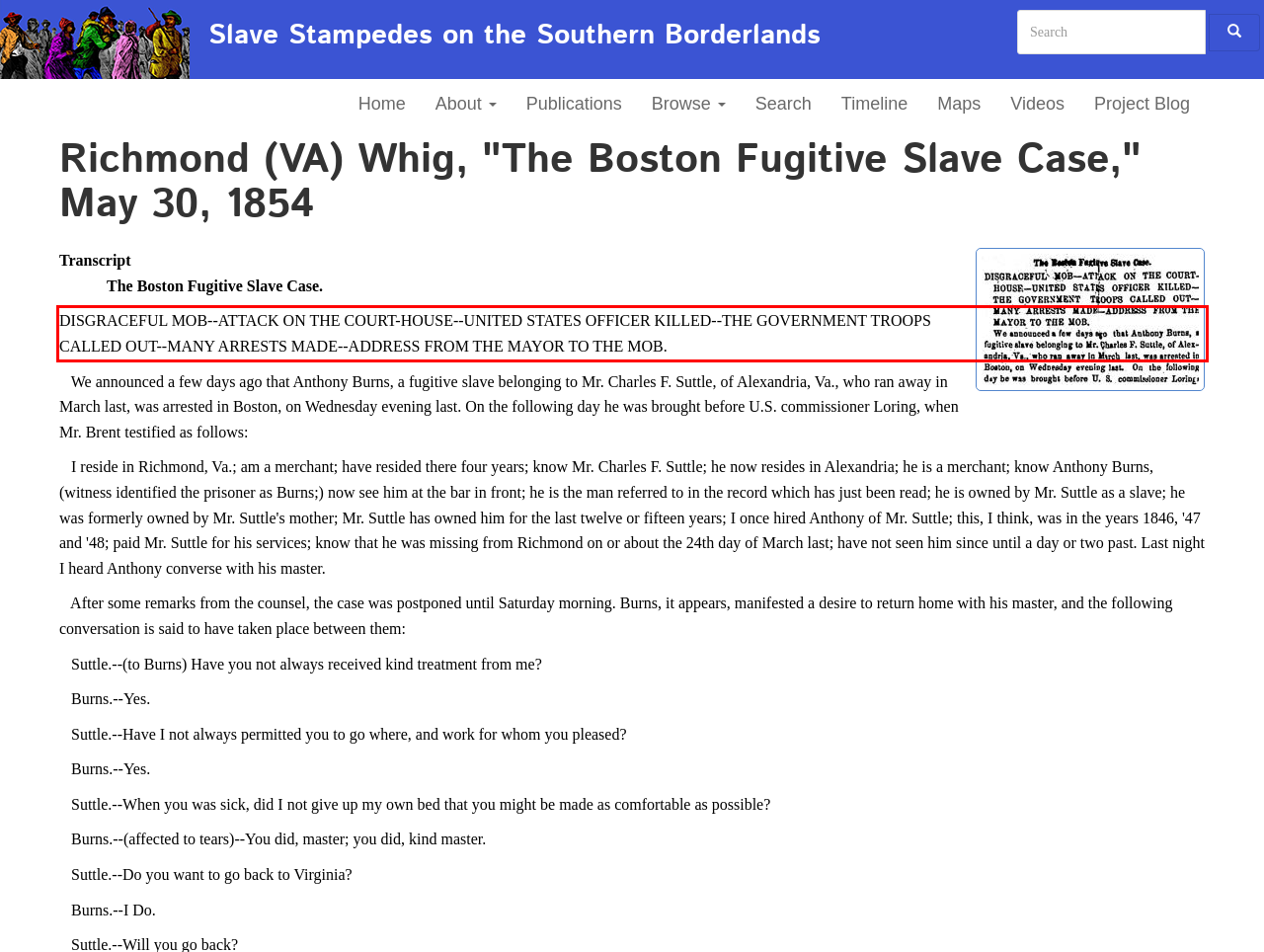You have a screenshot of a webpage, and there is a red bounding box around a UI element. Utilize OCR to extract the text within this red bounding box.

DISGRACEFUL MOB--ATTACK ON THE COURT-HOUSE--UNITED STATES OFFICER KILLED--THE GOVERNMENT TROOPS CALLED OUT--MANY ARRESTS MADE--ADDRESS FROM THE MAYOR TO THE MOB.